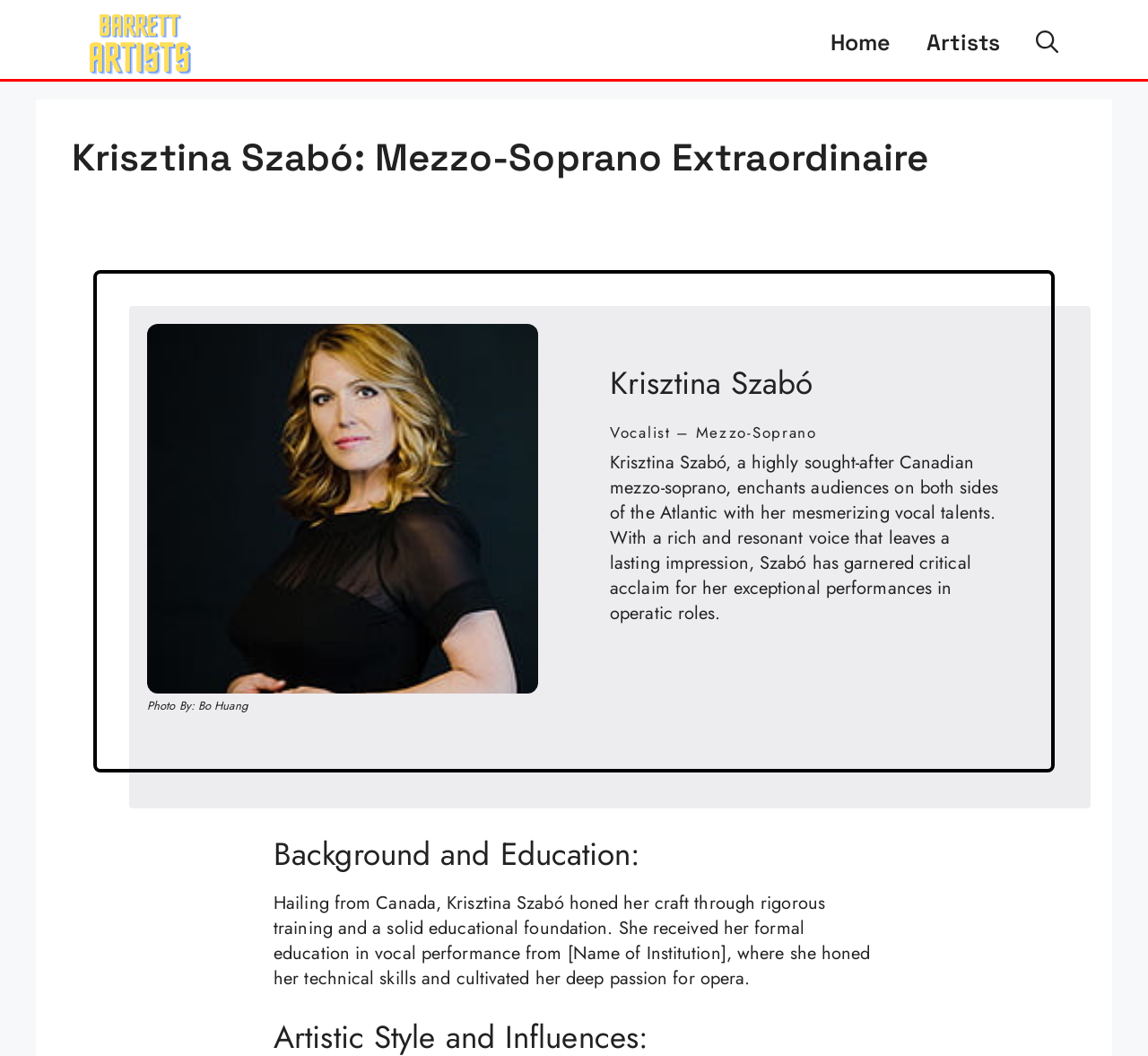What is the name of the photographer who took Krisztina Szabó's photo? Please answer the question using a single word or phrase based on the image.

Bo Huang